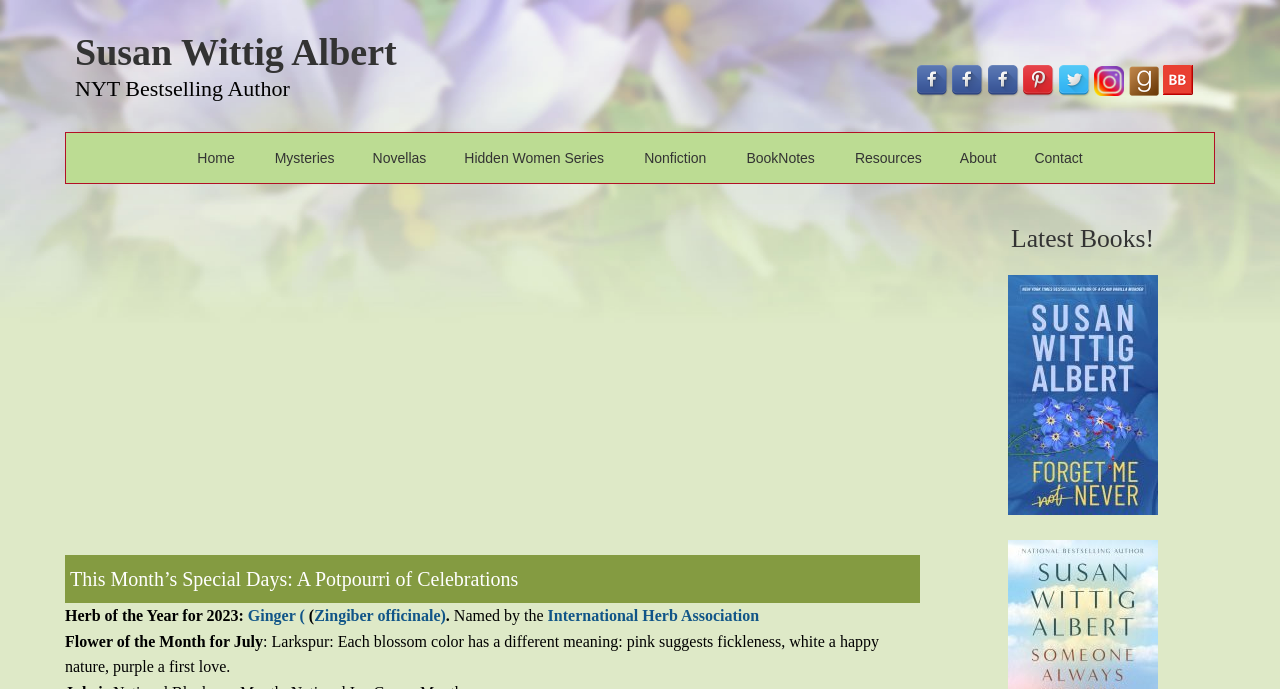Please mark the bounding box coordinates of the area that should be clicked to carry out the instruction: "Go to the Home page".

[0.139, 0.193, 0.199, 0.266]